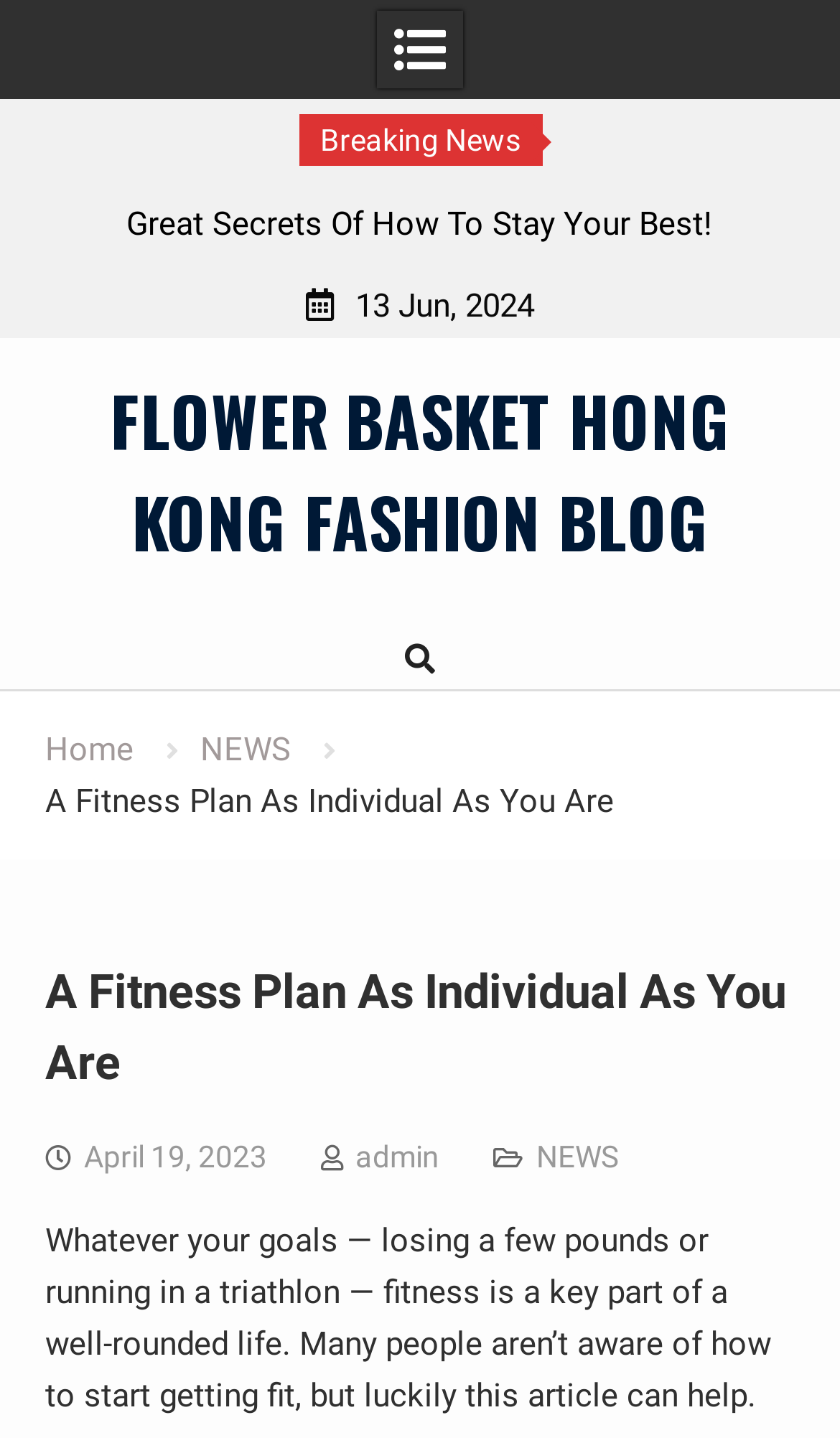Find and indicate the bounding box coordinates of the region you should select to follow the given instruction: "Check the latest news".

[0.238, 0.508, 0.346, 0.535]